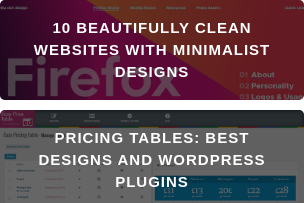What is the purpose of the resource on pricing tables?
Look at the screenshot and respond with a single word or phrase.

Enhancing user experience